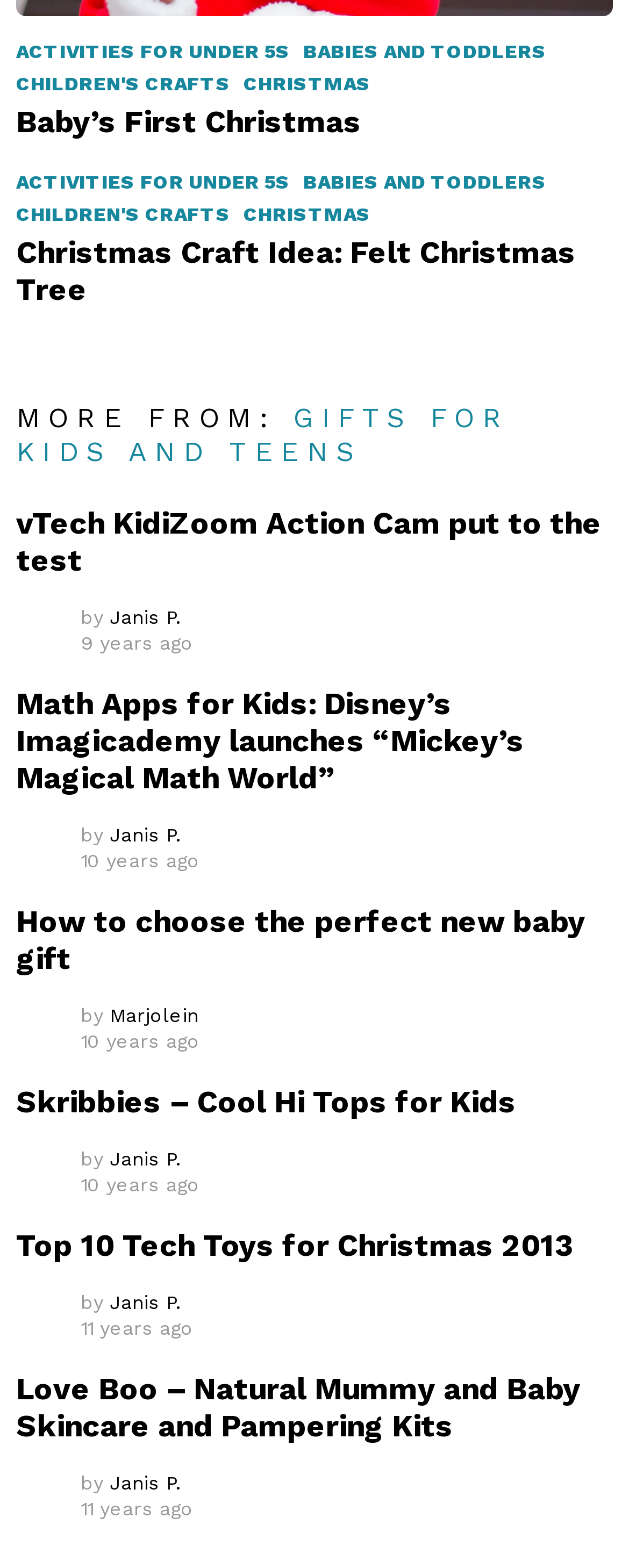Locate the bounding box coordinates of the clickable area to execute the instruction: "Explore 'GIFTS FOR KIDS AND TEENS'". Provide the coordinates as four float numbers between 0 and 1, represented as [left, top, right, bottom].

[0.026, 0.256, 0.81, 0.298]